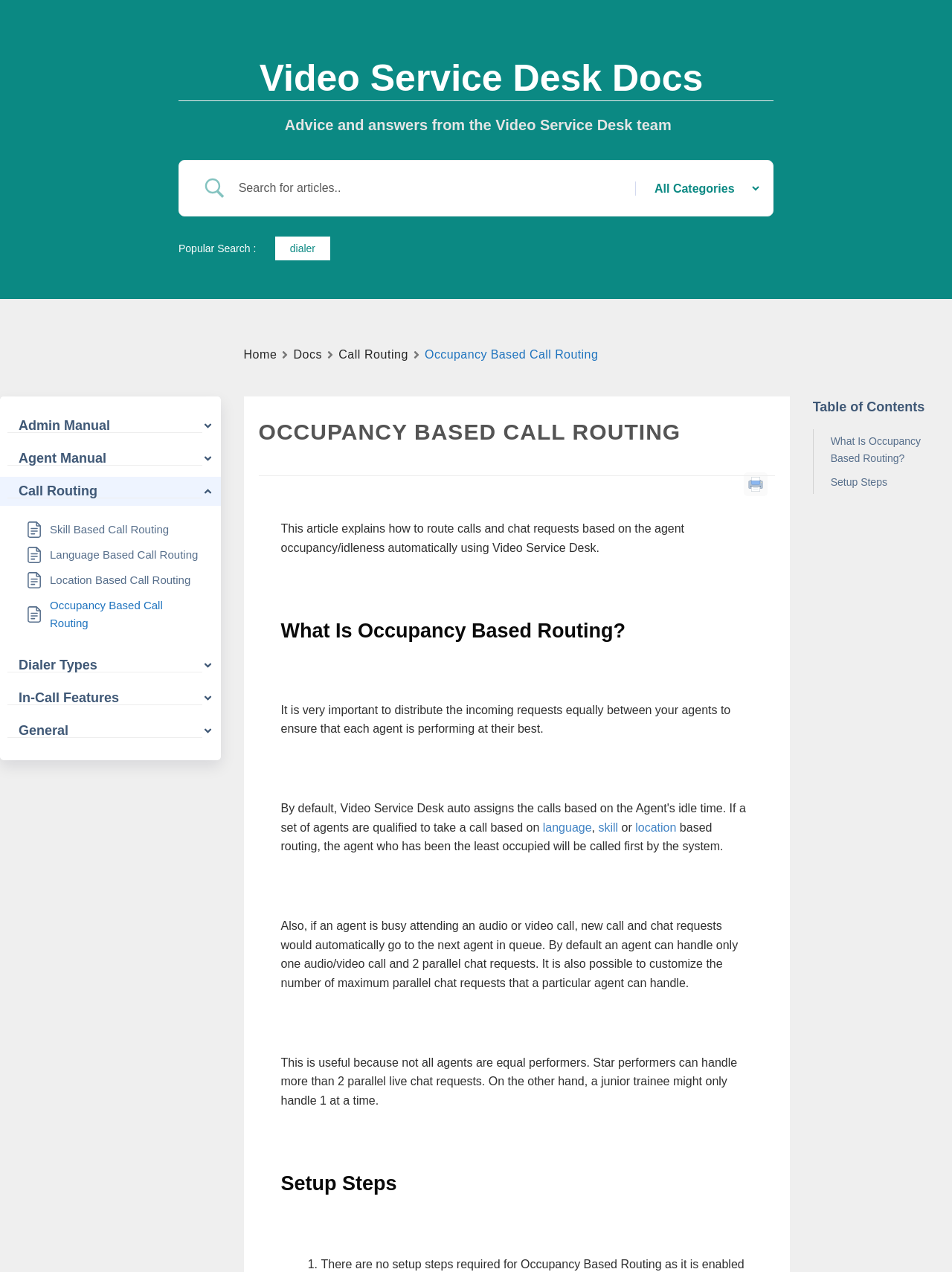Please identify the webpage's heading and generate its text content.

OCCUPANCY BASED CALL ROUTING